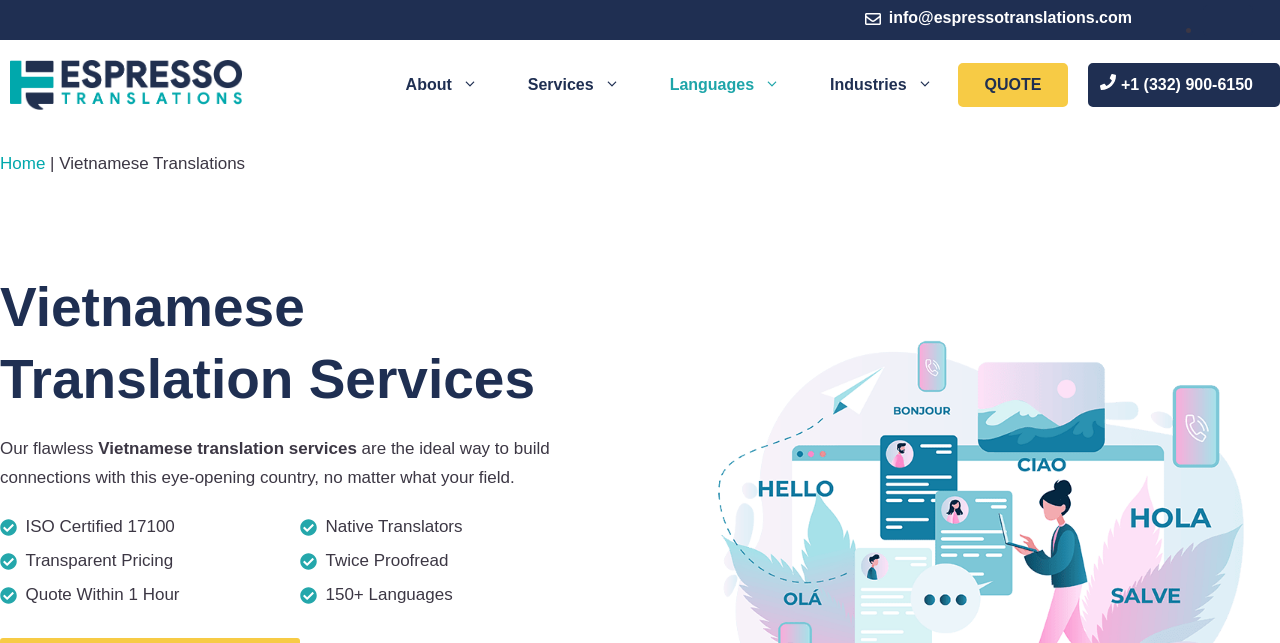Determine the webpage's heading and output its text content.

Vietnamese Translation Services